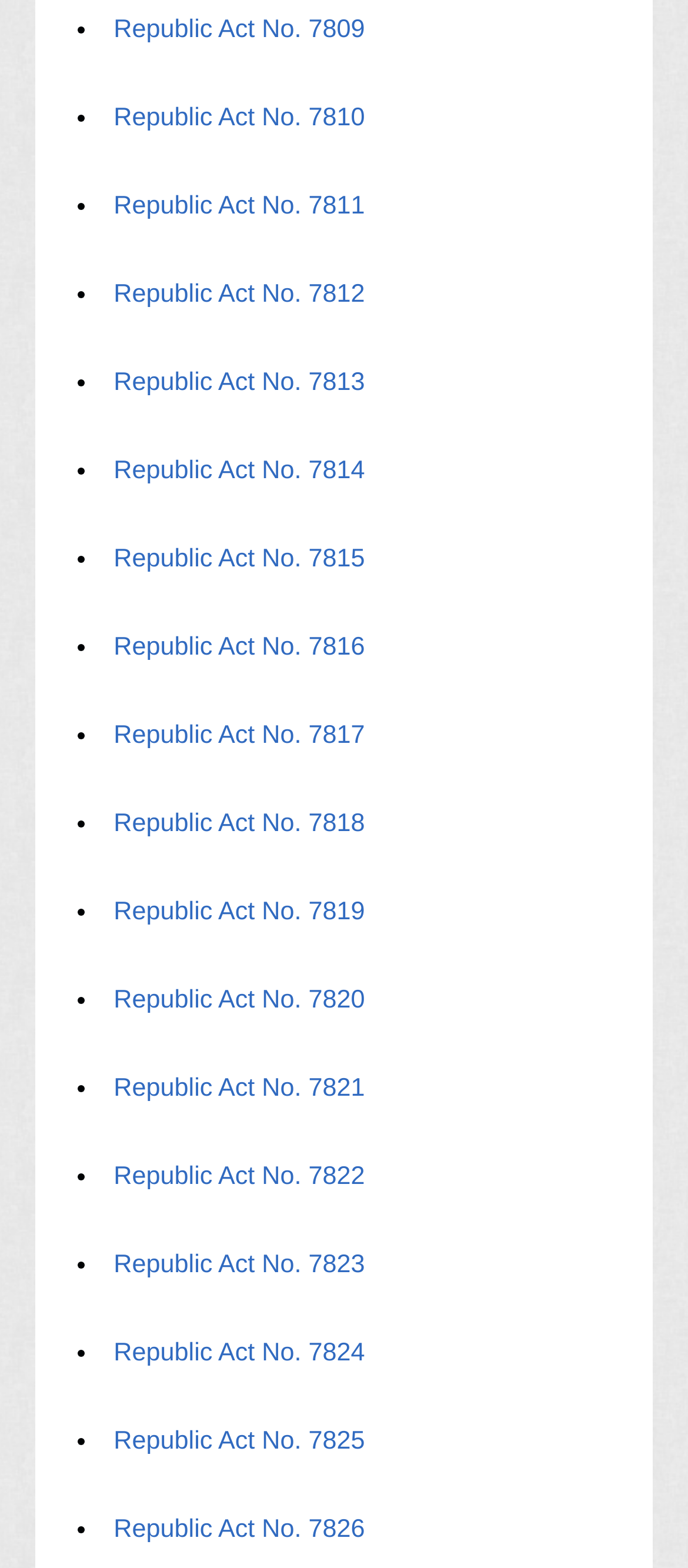Using the provided element description: "Republic Act No. 7813", determine the bounding box coordinates of the corresponding UI element in the screenshot.

[0.163, 0.236, 0.533, 0.254]